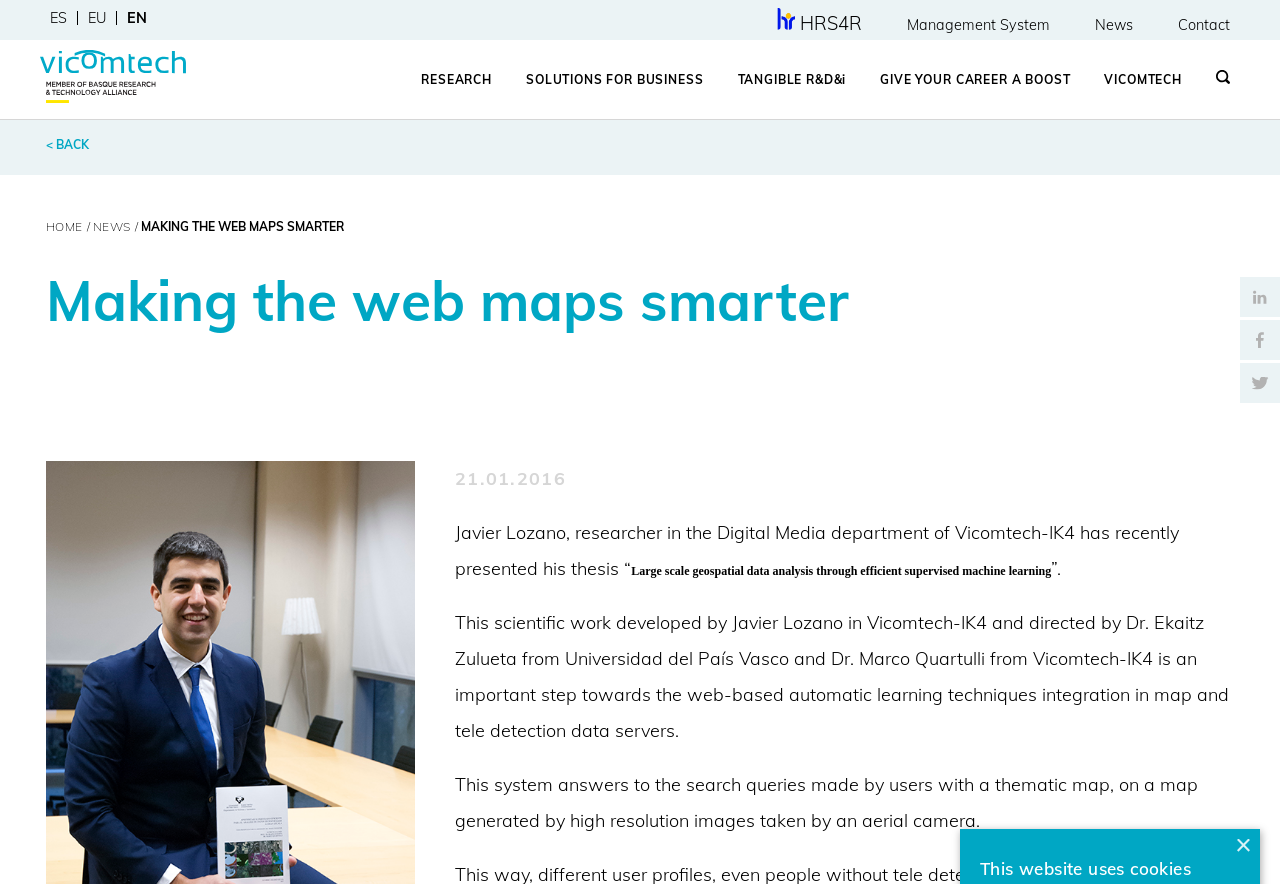Locate the bounding box coordinates of the element's region that should be clicked to carry out the following instruction: "Select the English language". The coordinates need to be four float numbers between 0 and 1, i.e., [left, top, right, bottom].

[0.099, 0.012, 0.123, 0.028]